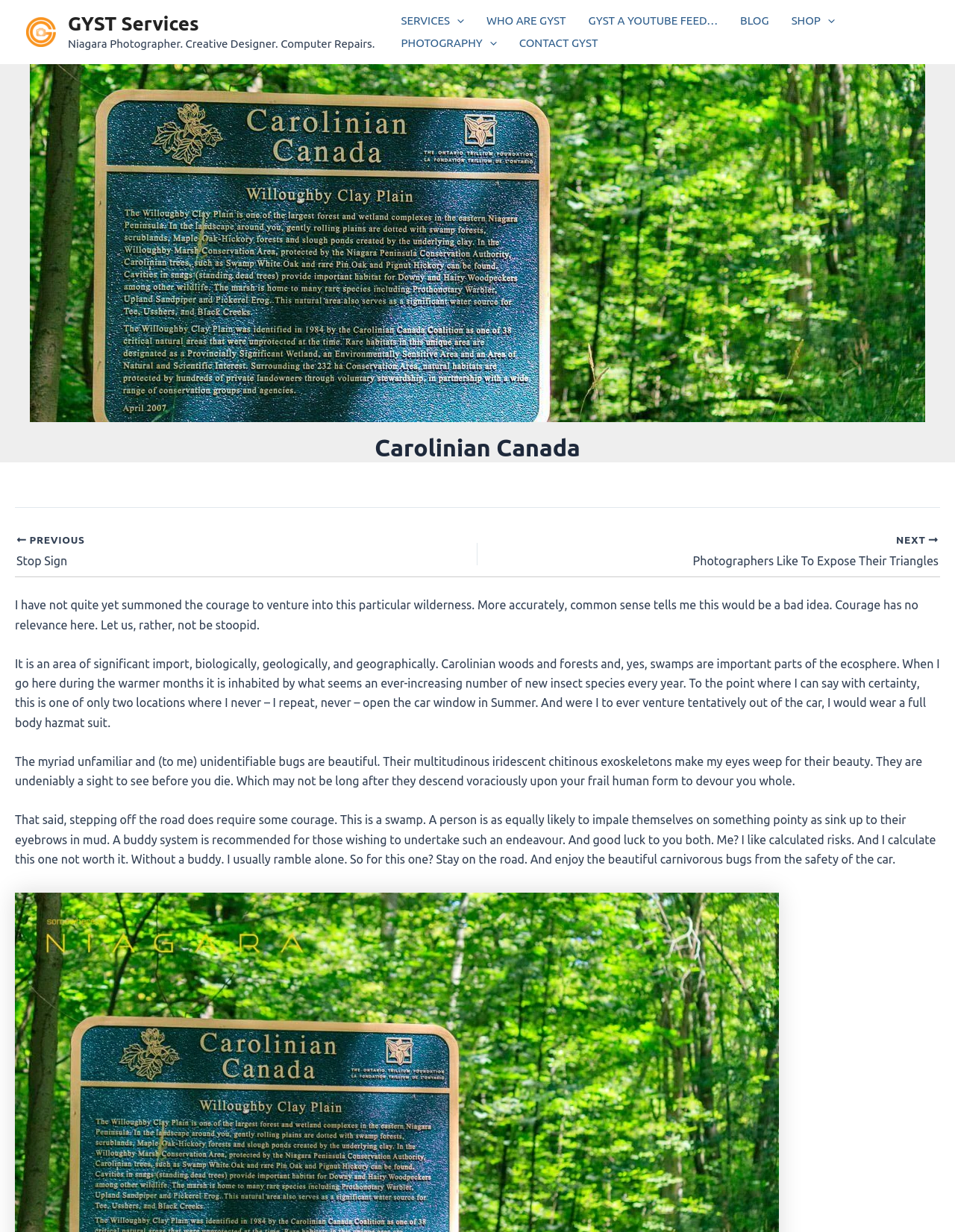What is the author's opinion about the beauty of the insects?
Using the image as a reference, answer the question in detail.

The author describes the insects as having 'multitudinous iridescent chitinous exoskeletons' that make their eyes 'weep for their beauty', indicating a sense of wonder and admiration for the insects' beauty.